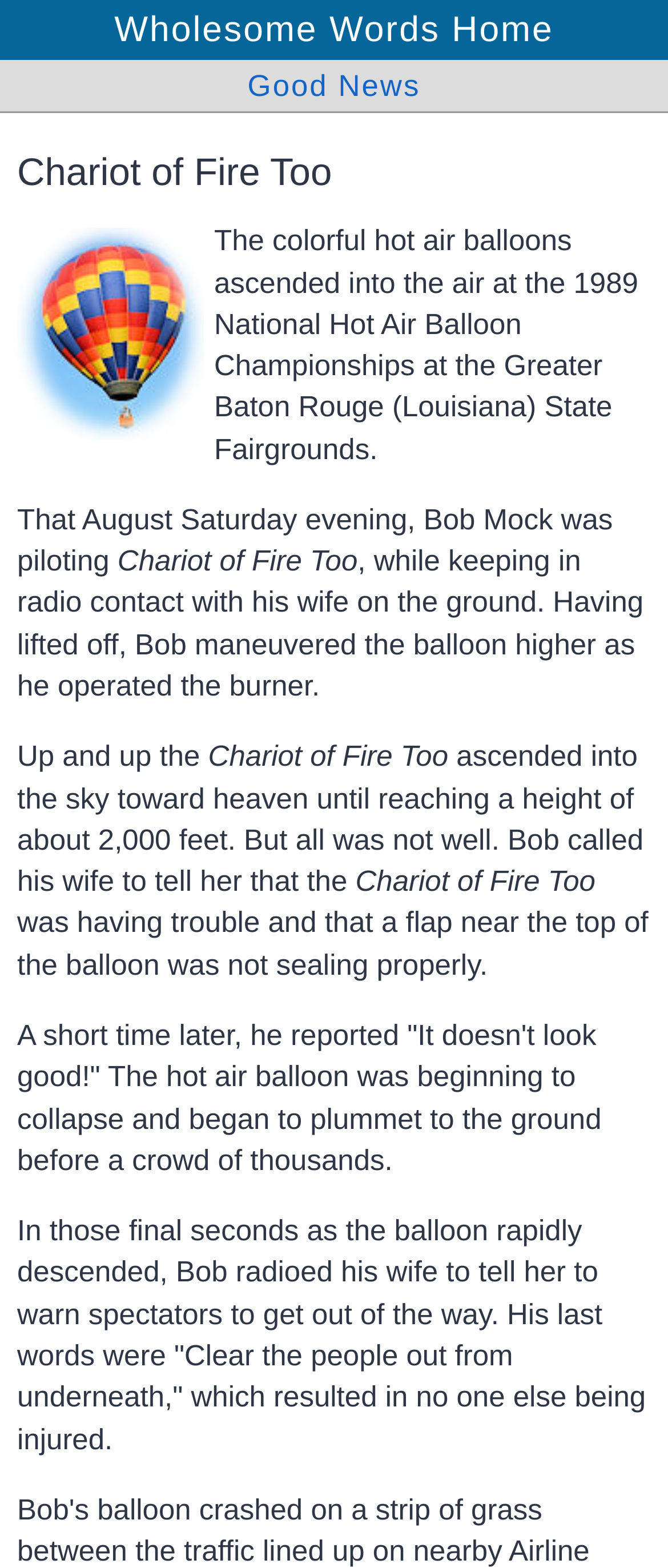Find the bounding box coordinates of the UI element according to this description: "Good News".

[0.0, 0.038, 1.0, 0.072]